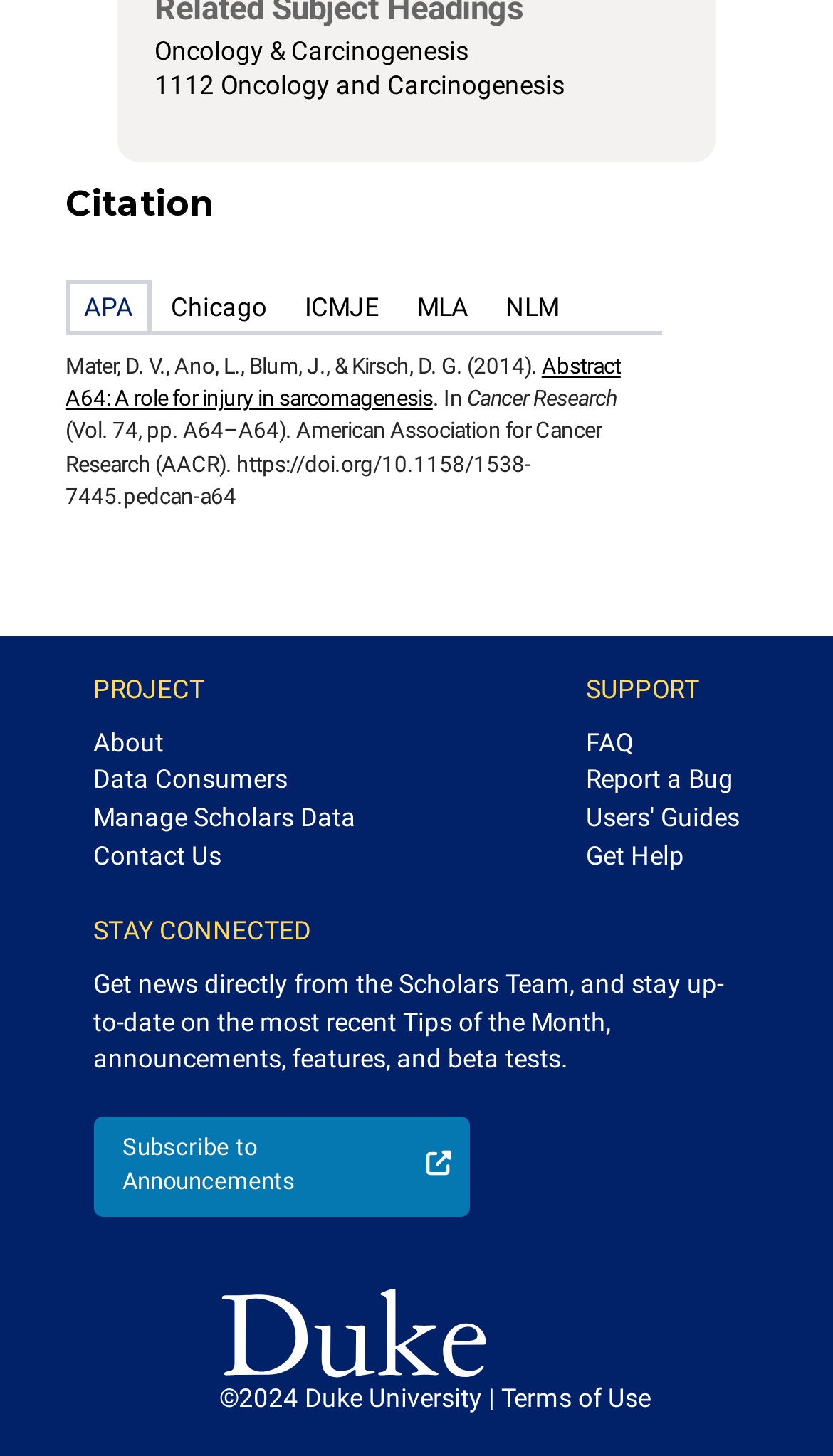Locate the coordinates of the bounding box for the clickable region that fulfills this instruction: "view filmed materials".

None